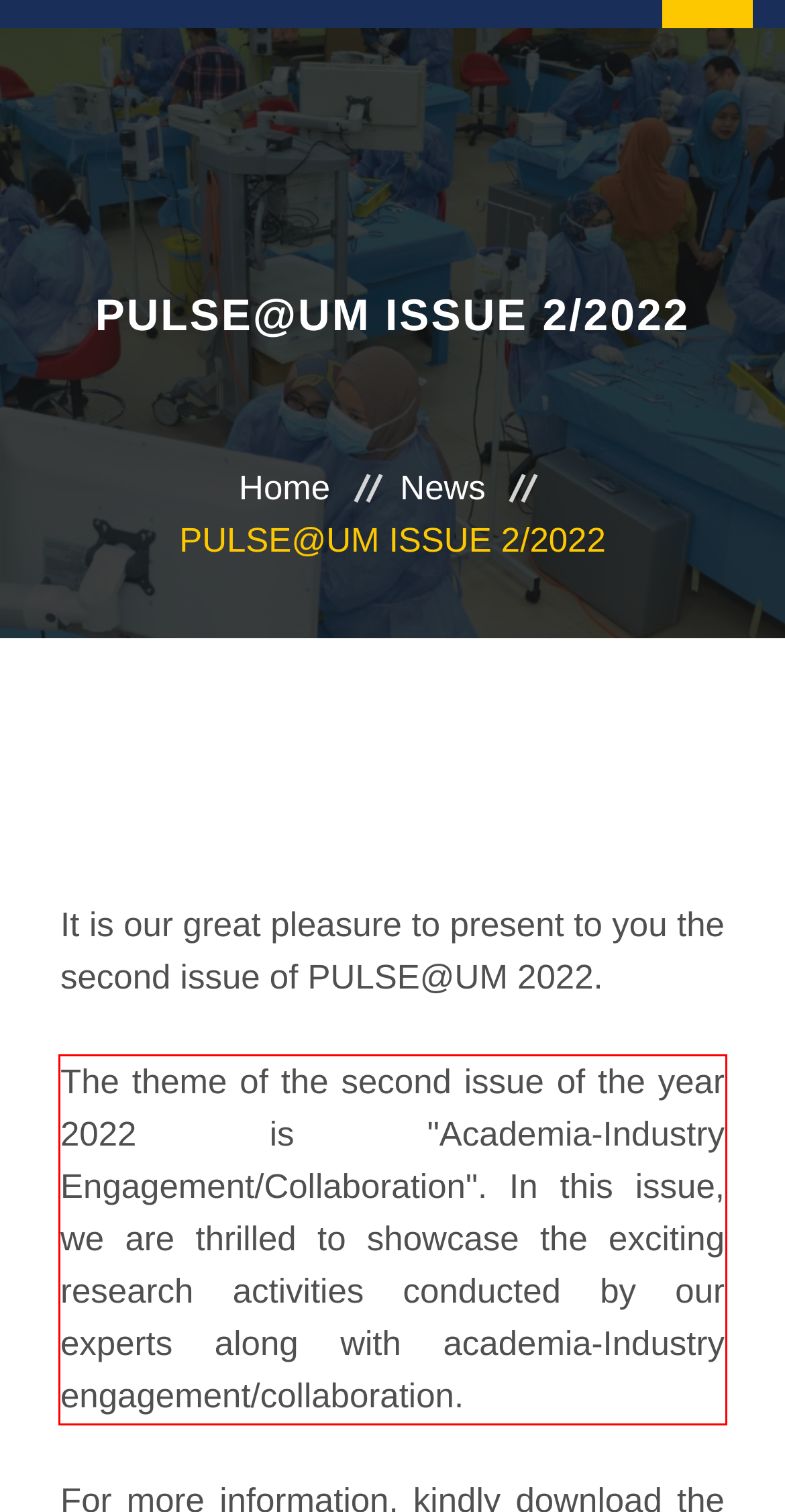Please look at the screenshot provided and find the red bounding box. Extract the text content contained within this bounding box.

The theme of the second issue of the year 2022 is "Academia-Industry Engagement/Collaboration". In this issue, we are thrilled to showcase the exciting research activities conducted by our experts along with academia-Industry engagement/collaboration.